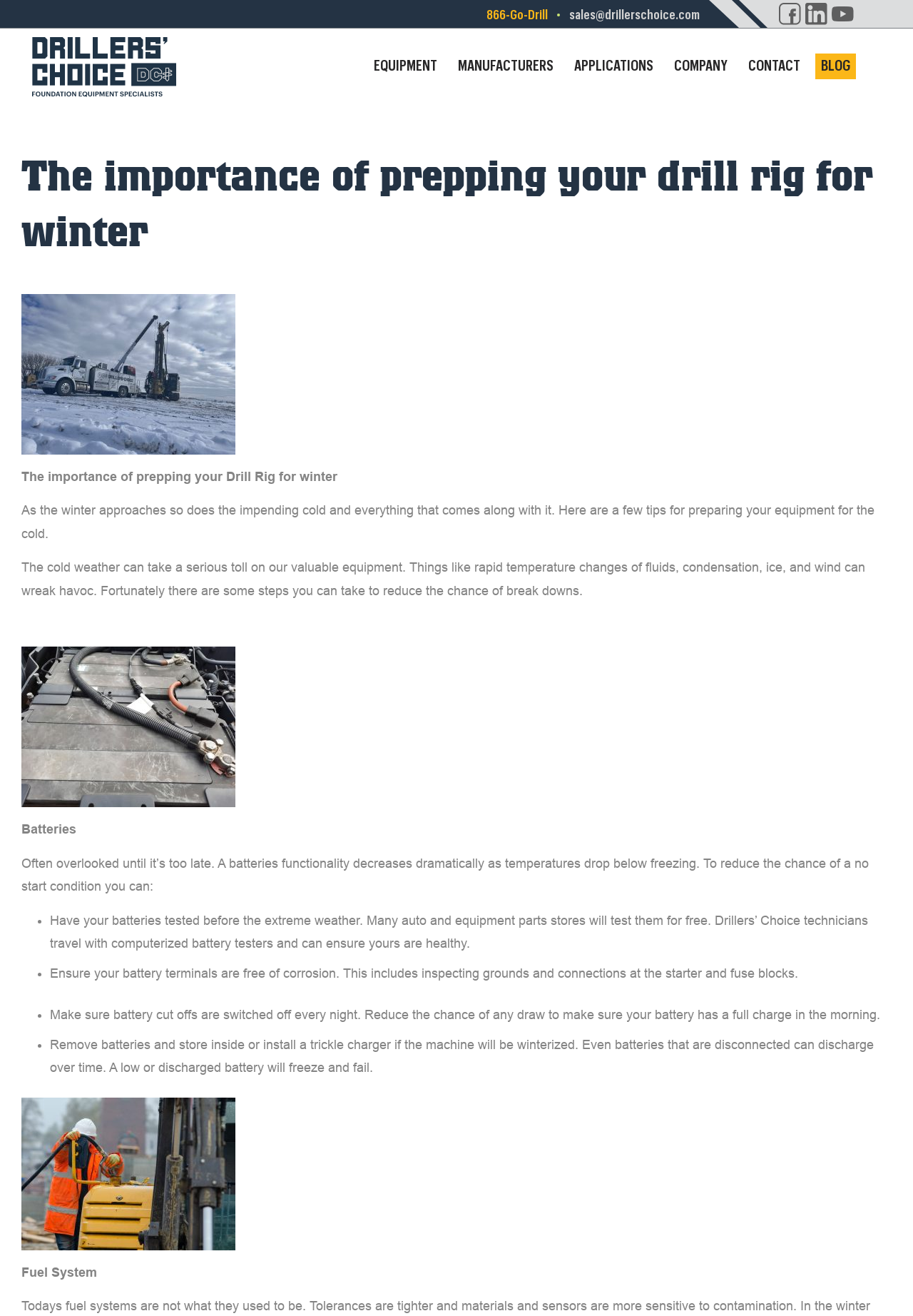Use a single word or phrase to answer the question:
What is the first step to reduce the chance of a no-start condition for batteries?

Have batteries tested